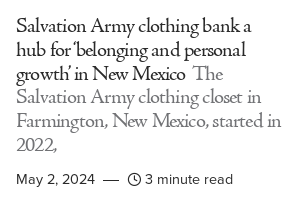Use one word or a short phrase to answer the question provided: 
When was the Salvation Army clothing closet established?

2022